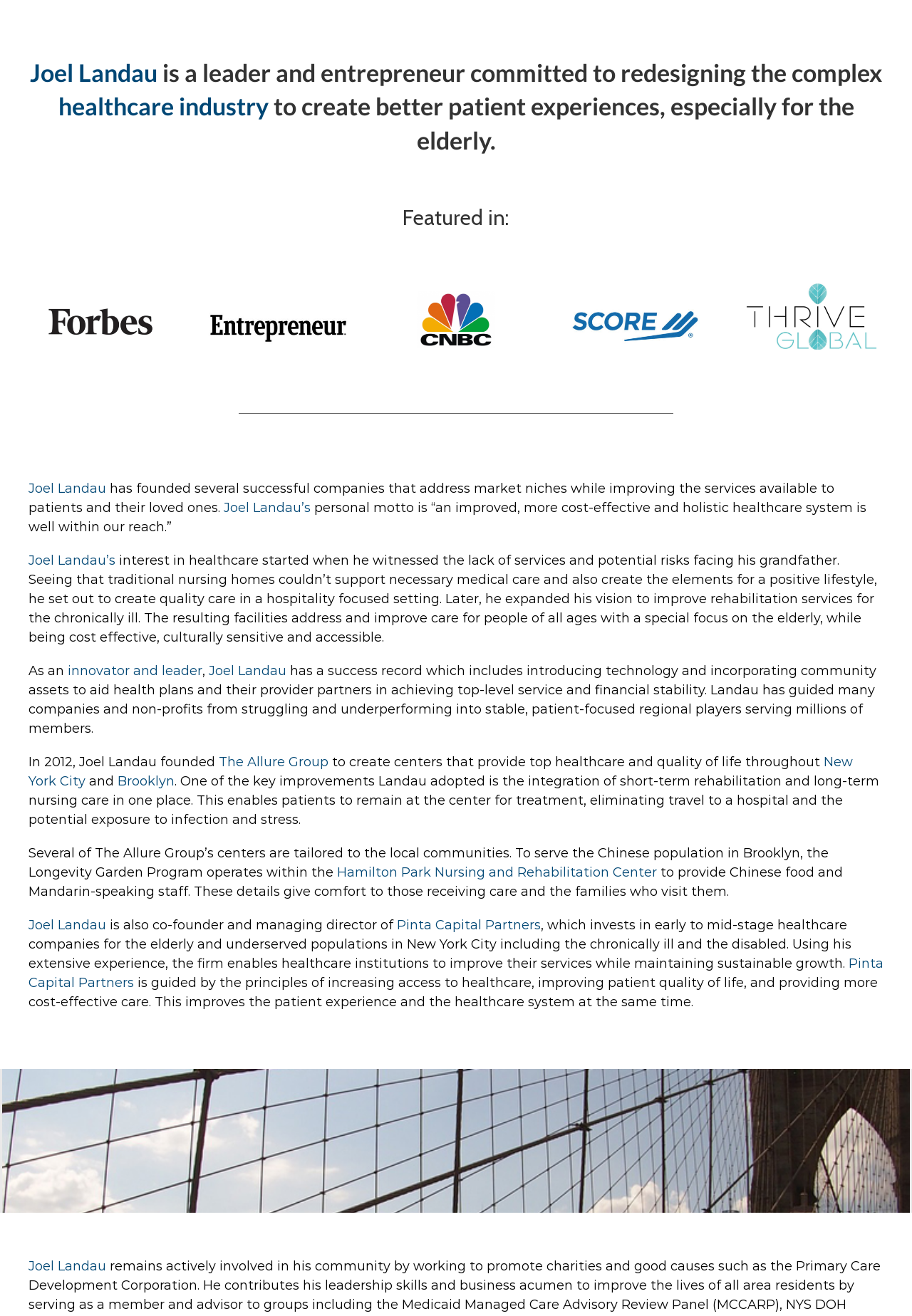Find the bounding box coordinates for the HTML element described as: "Joel Landau". The coordinates should consist of four float values between 0 and 1, i.e., [left, top, right, bottom].

[0.229, 0.504, 0.314, 0.516]